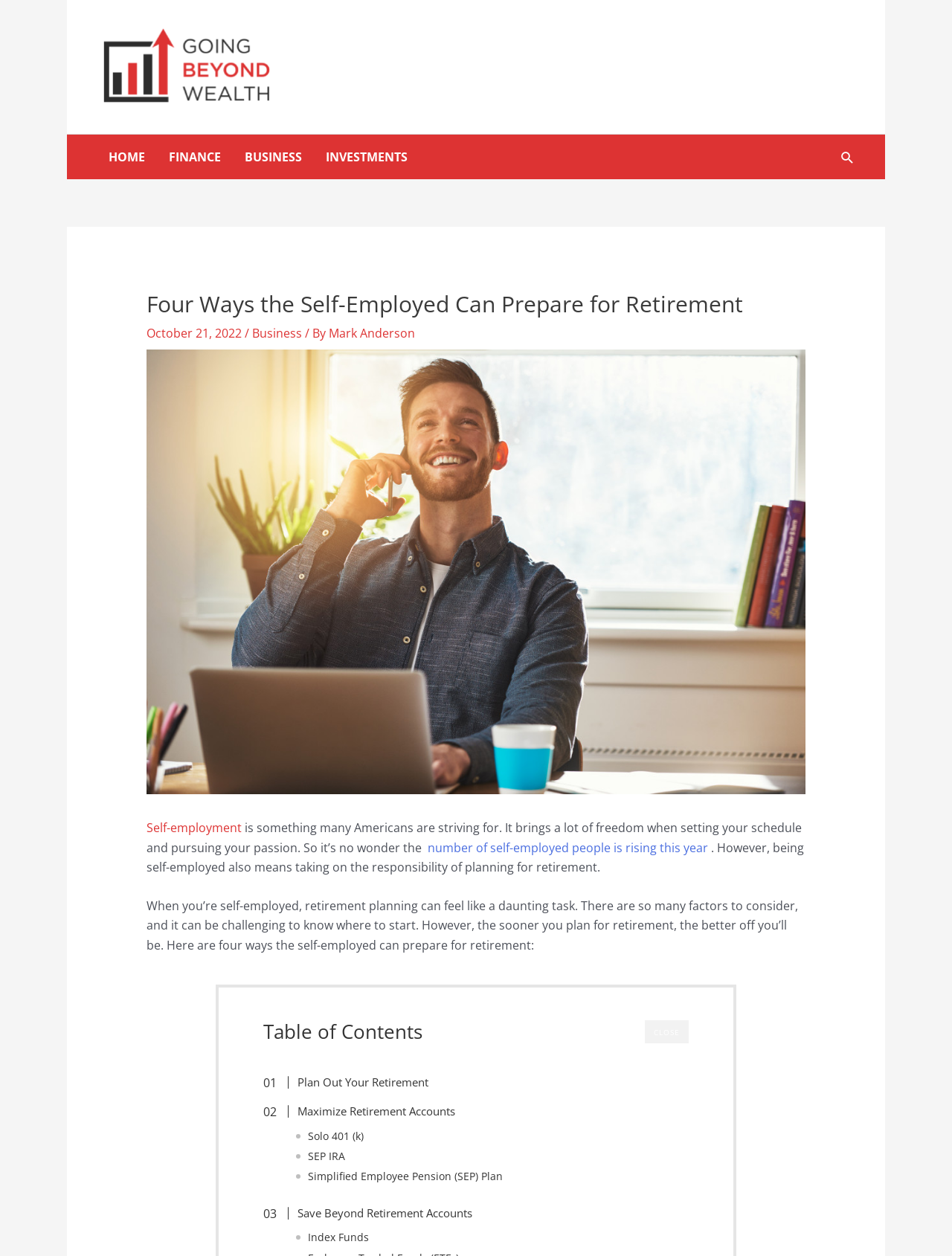How many links are in the main navigation menu?
Using the image as a reference, answer with just one word or a short phrase.

4